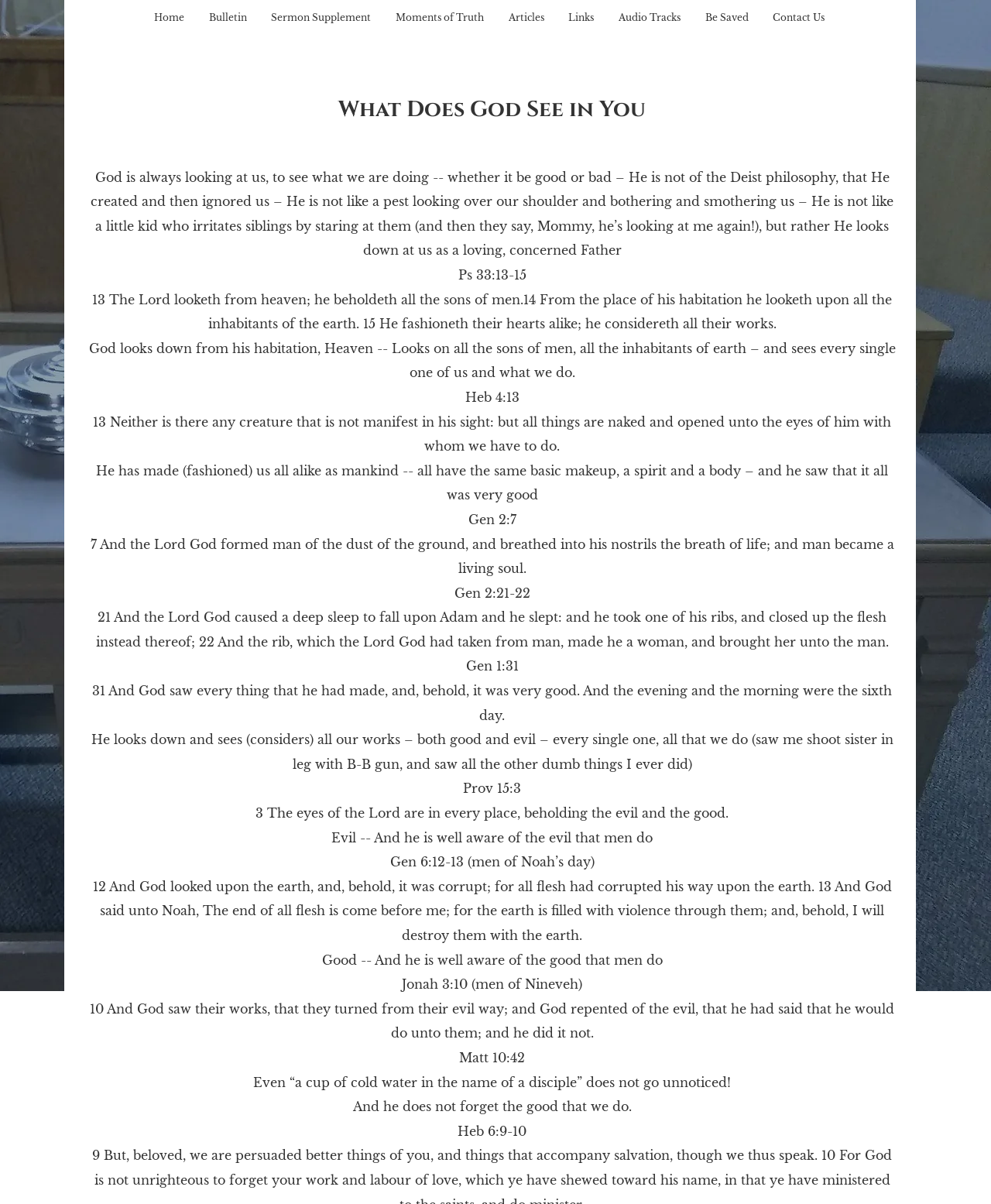Using the information from the screenshot, answer the following question thoroughly:
What is God's role according to this webpage?

The webpage describes God as a loving, concerned Father who looks down on us, sees our actions, and considers our works. This is in contrast to other philosophies or views of God, such as a Deist or a pestering observer.